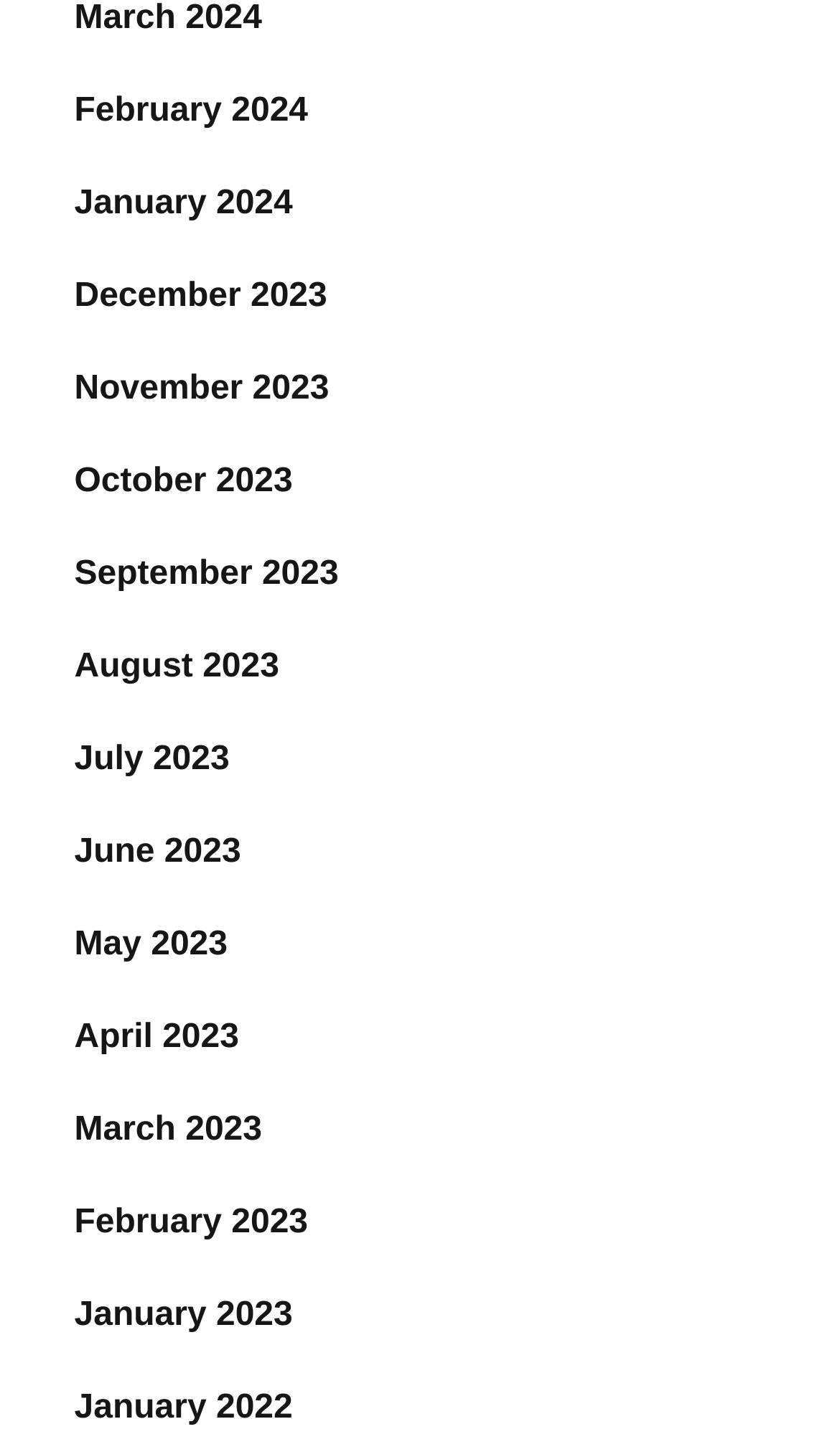Can you find the bounding box coordinates of the area I should click to execute the following instruction: "access June 2023"?

[0.088, 0.576, 0.287, 0.602]